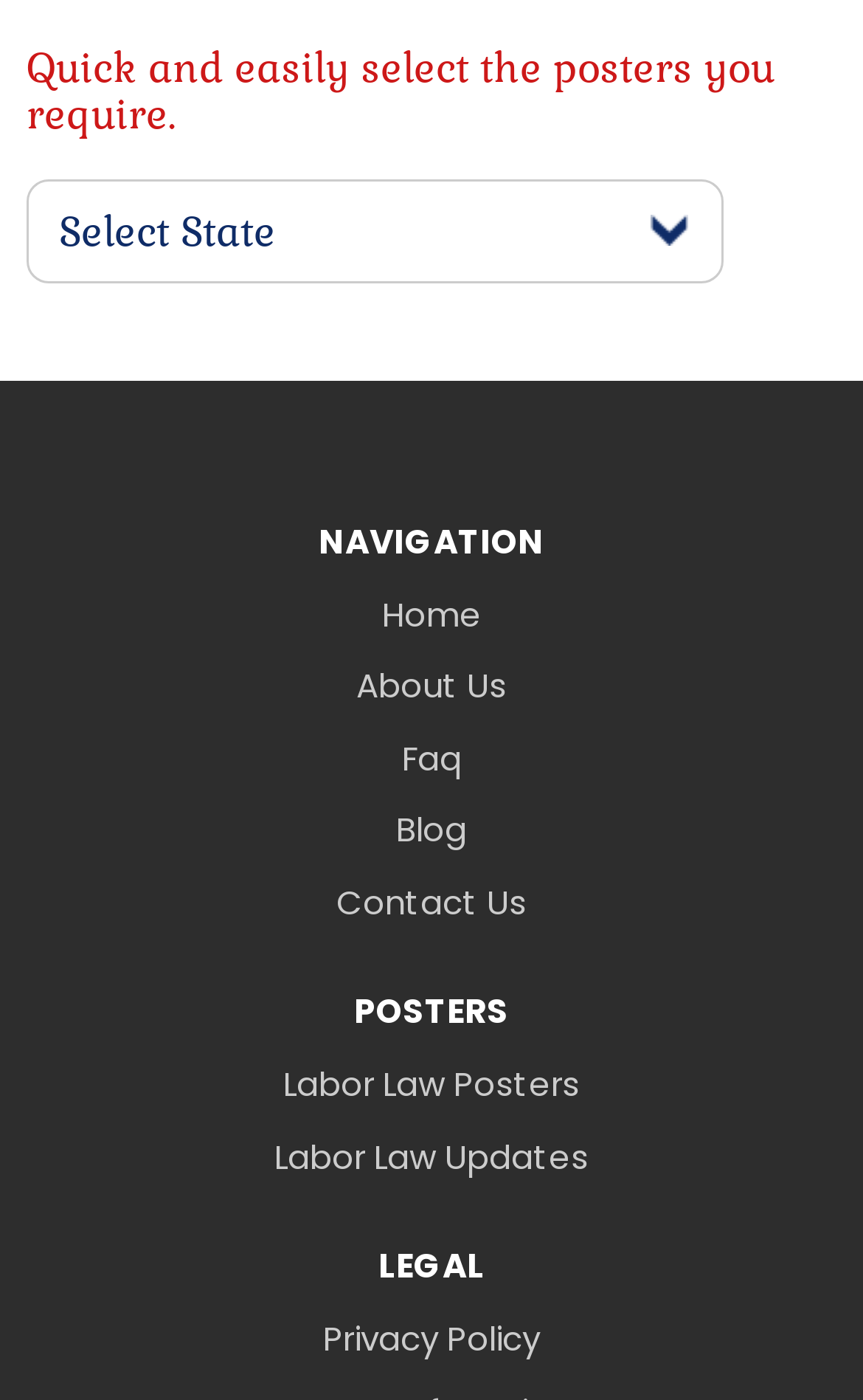Please identify the bounding box coordinates of the element's region that needs to be clicked to fulfill the following instruction: "read the privacy policy". The bounding box coordinates should consist of four float numbers between 0 and 1, i.e., [left, top, right, bottom].

[0.031, 0.932, 0.969, 0.984]